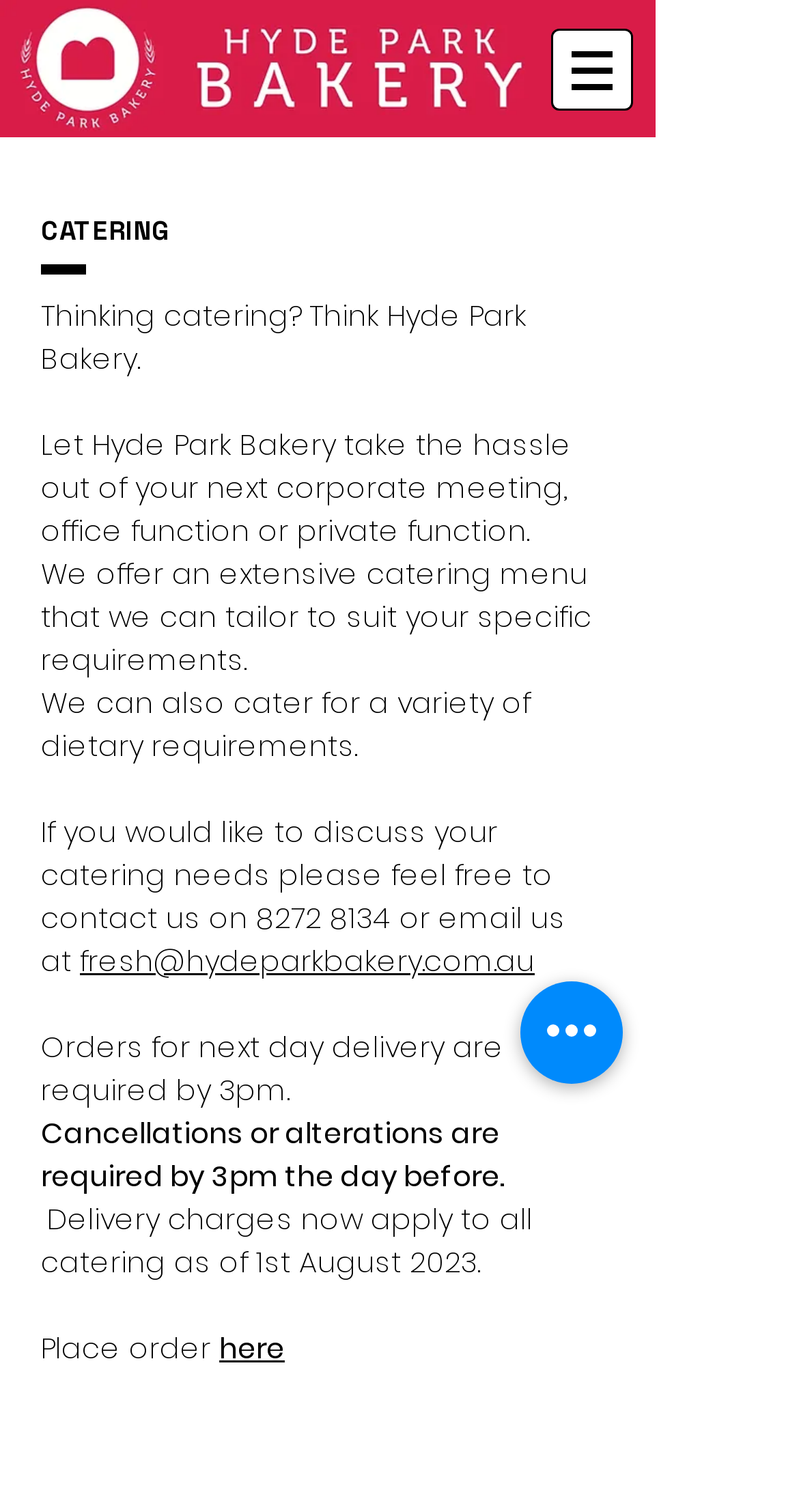Describe all the significant parts and information present on the webpage.

This webpage is about catering services offered by Hyde Park Bakery. At the top, there is a navigation menu labeled "Site" with a button that has a popup menu. To the right of the navigation menu, there is an image. Below the navigation menu, there is a heading that reads "CATERING" in a prominent font. 

Under the heading, there are several paragraphs of text that describe the catering services offered by Hyde Park Bakery. The text explains that the bakery can take care of catering needs for corporate meetings, office functions, or private functions, and that they offer an extensive menu that can be tailored to specific requirements. The text also mentions that they can cater to various dietary requirements.

To the right of the text, there is a link to contact the bakery, with a phone number and an email address. Below the text, there are additional details about ordering, including the requirement for next-day delivery orders to be placed by 3 pm, and the need for cancellations or alterations to be made by 3 pm the day before. There is also a note about delivery charges applying to all catering orders as of August 1st, 2023.

At the bottom of the page, there is a call-to-action button that reads "Place order" with a link to place an order. On the right side of the page, near the bottom, there is another button labeled "Quick actions".